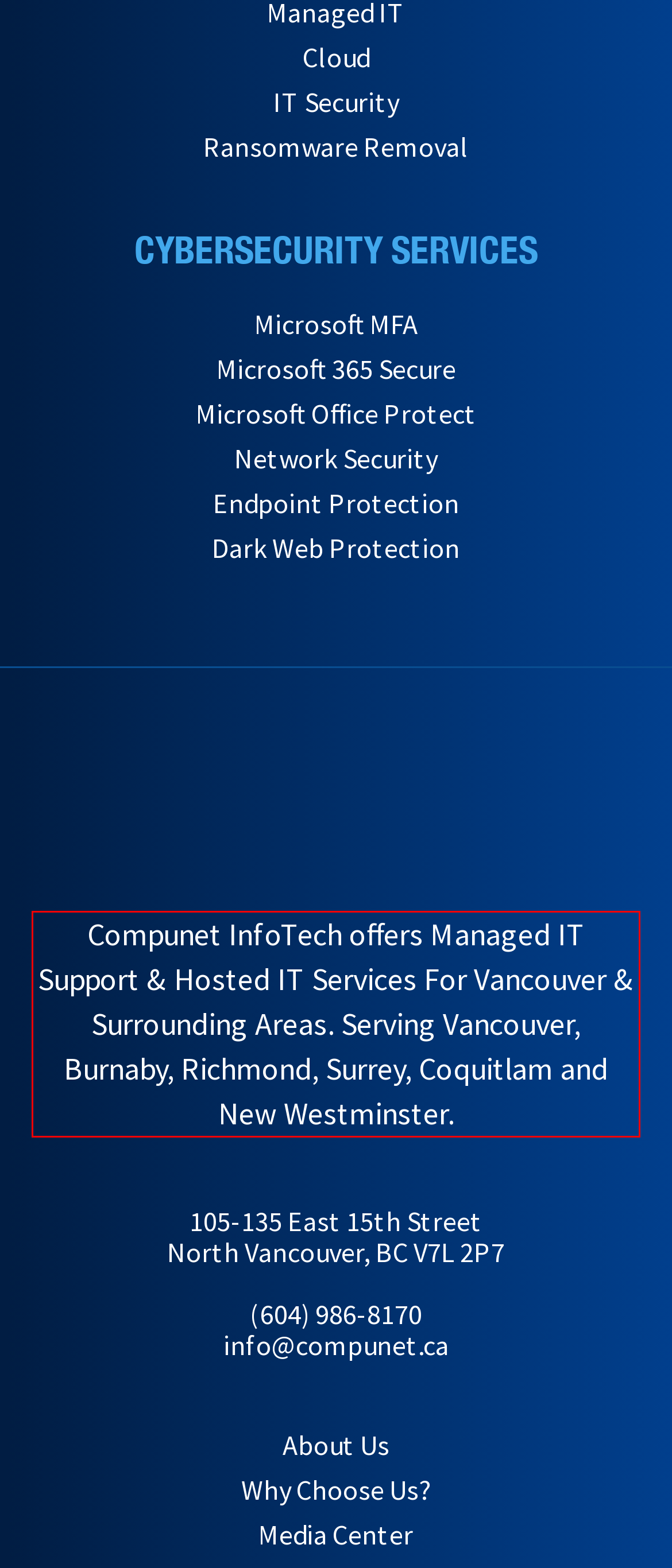Please take the screenshot of the webpage, find the red bounding box, and generate the text content that is within this red bounding box.

Compunet InfoTech offers Managed IT Support & Hosted IT Services For Vancouver & Surrounding Areas. Serving Vancouver, Burnaby, Richmond, Surrey, Coquitlam and New Westminster.